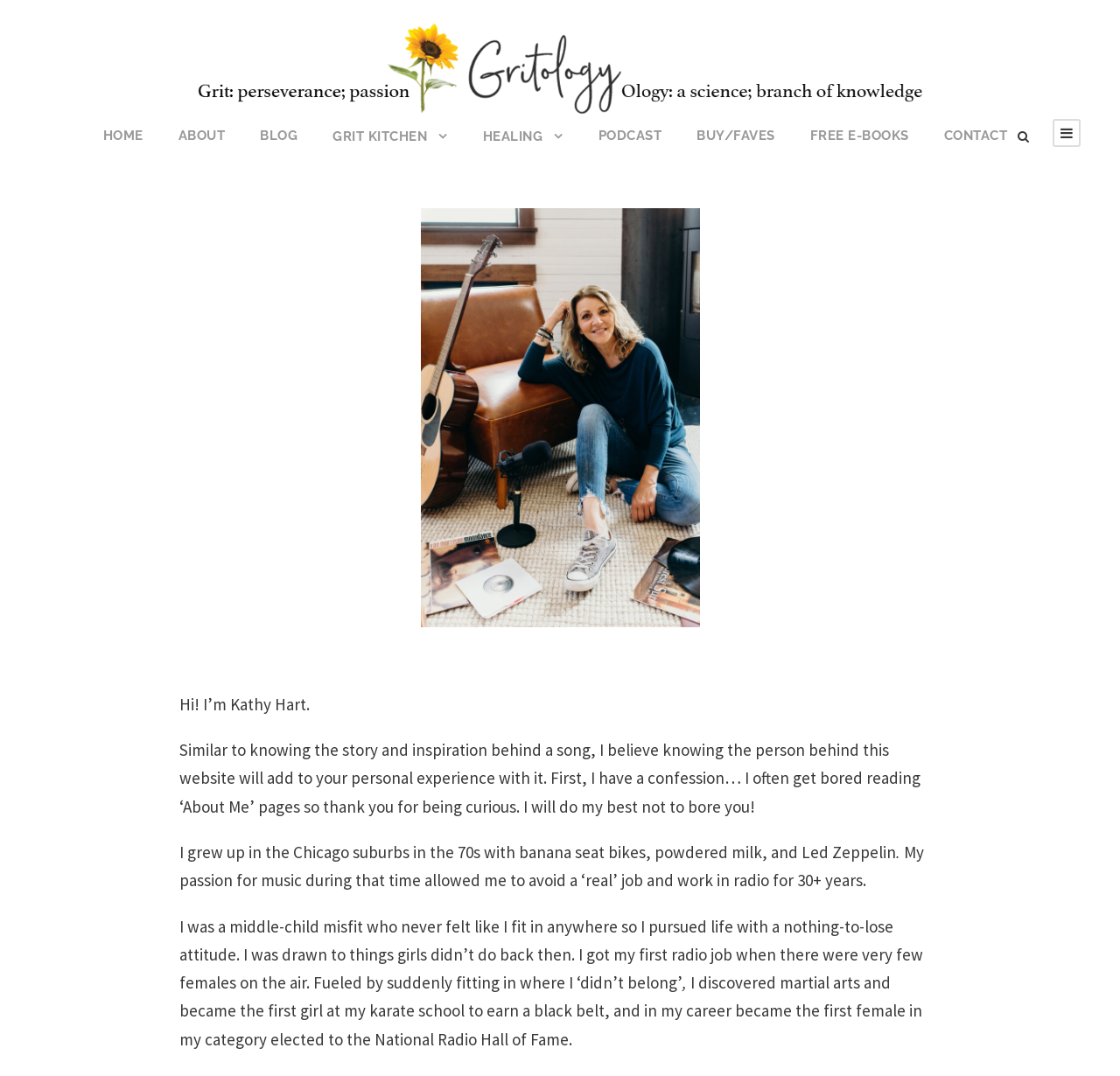Using the information shown in the image, answer the question with as much detail as possible: What is the author's achievement in martial arts?

The author mentions that she became the first girl at her karate school to earn a black belt, which is her achievement in martial arts.